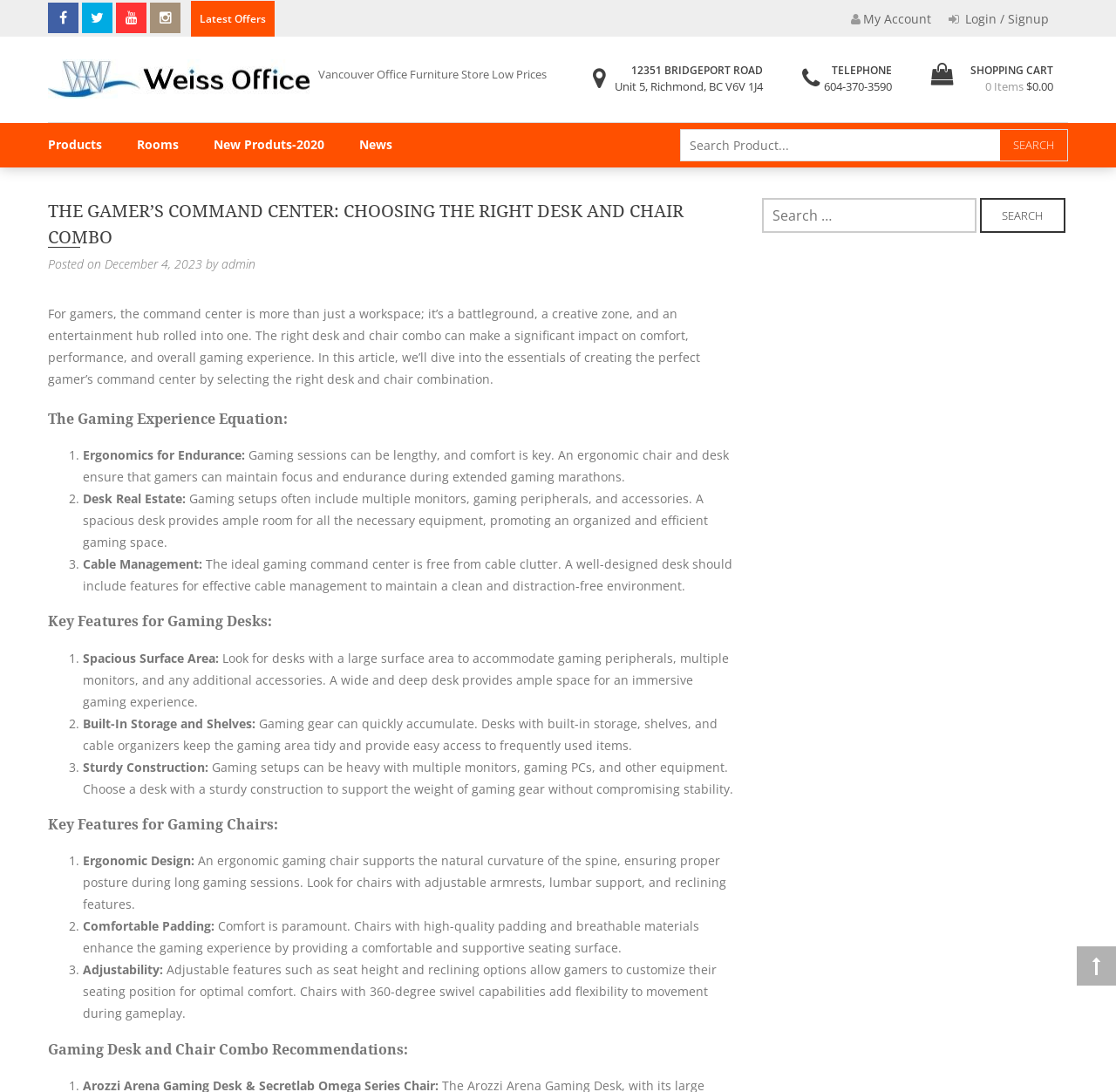Identify the coordinates of the bounding box for the element that must be clicked to accomplish the instruction: "Read the article about gamer's command center".

[0.043, 0.181, 0.659, 0.229]